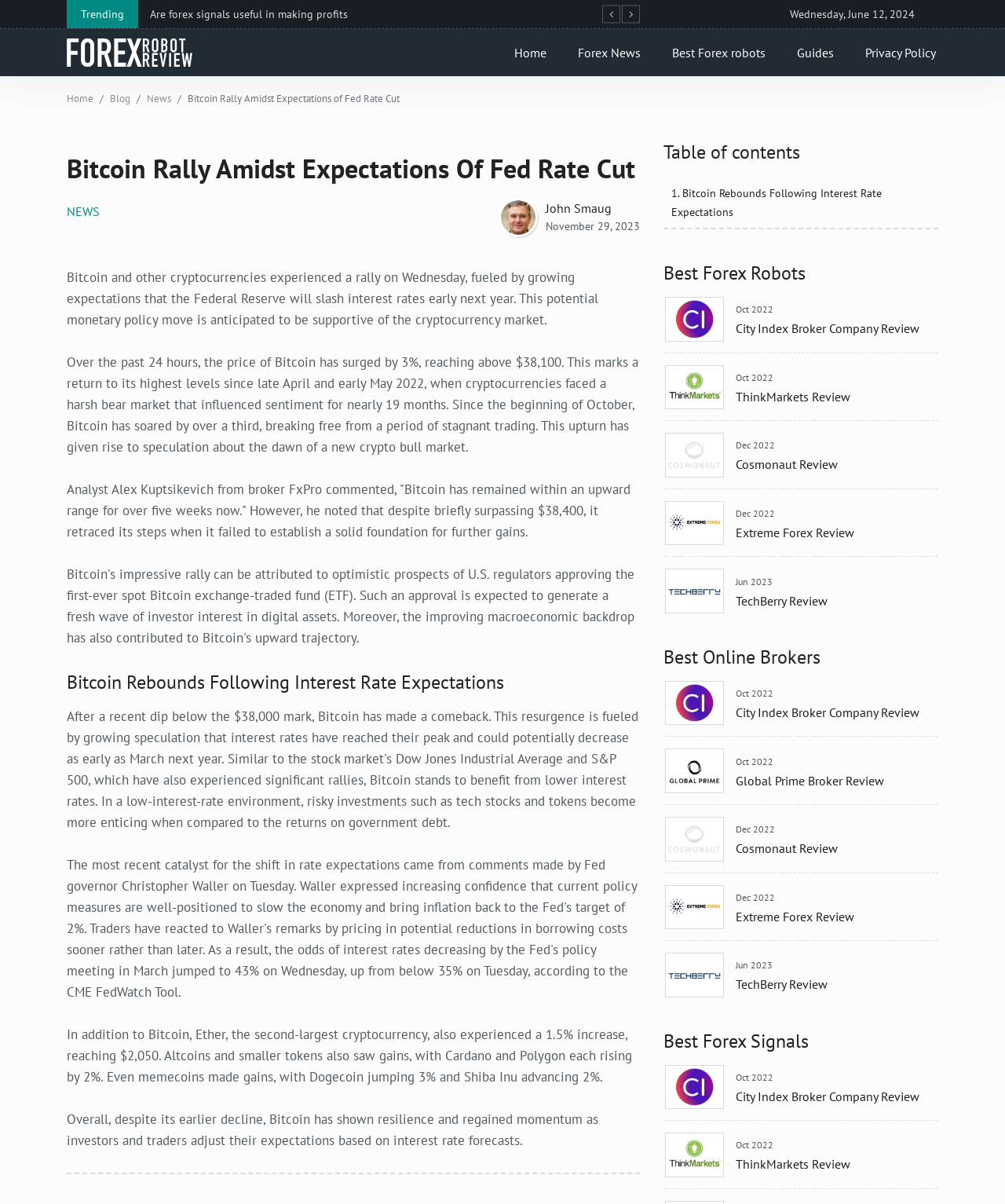What is the name of the author of the article?
Using the image as a reference, give an elaborate response to the question.

The article is attributed to John Smaug, whose name is mentioned below the heading 'Bitcoin Rally Amidst Expectations Of Fed Rate Cut' along with his image.